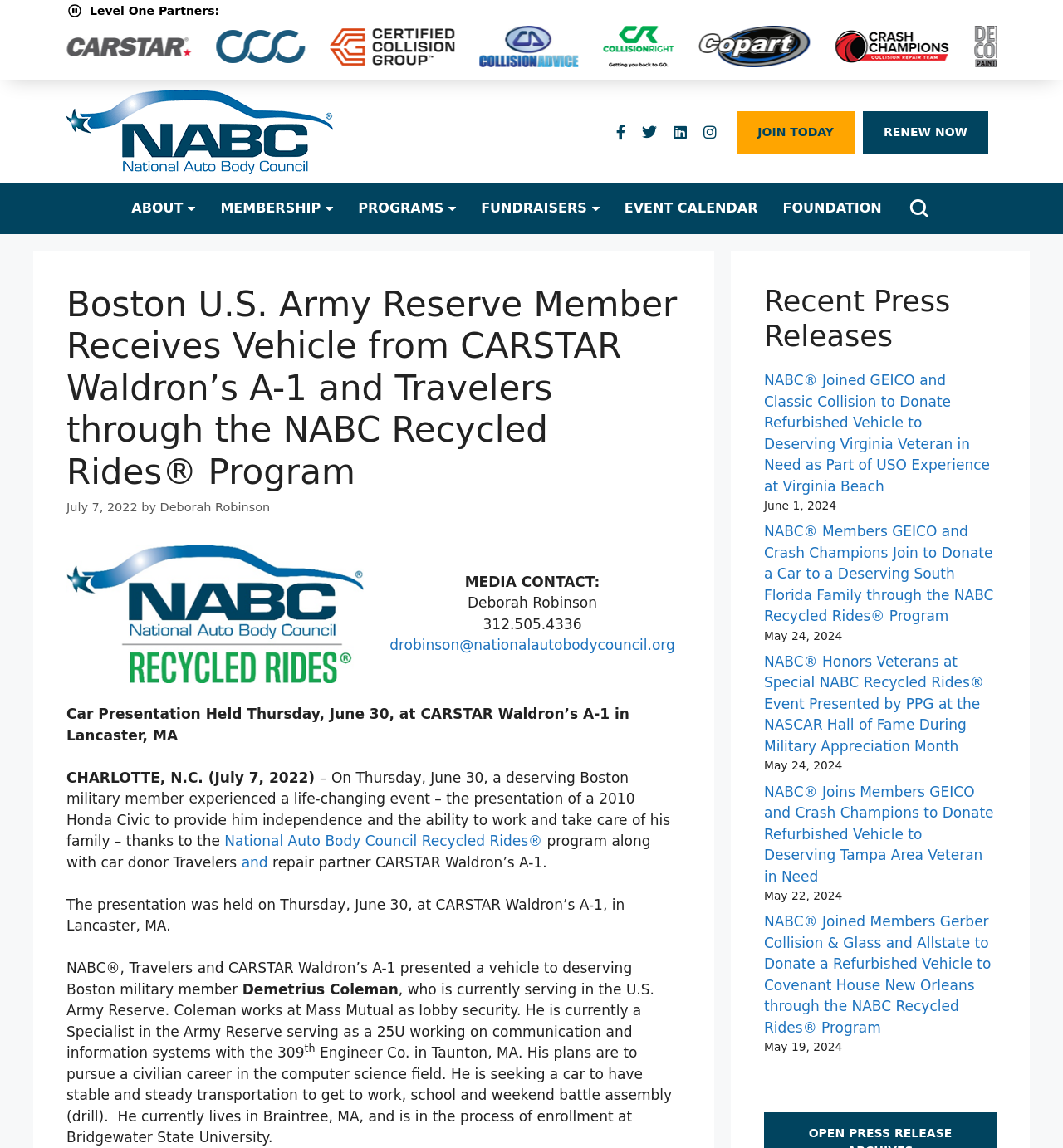Locate the UI element that matches the description alt="carstar logo" in the webpage screenshot. Return the bounding box coordinates in the format (top-left x, top-left y, bottom-right x, bottom-right y), with values ranging from 0 to 1.

[0.47, 0.032, 0.587, 0.049]